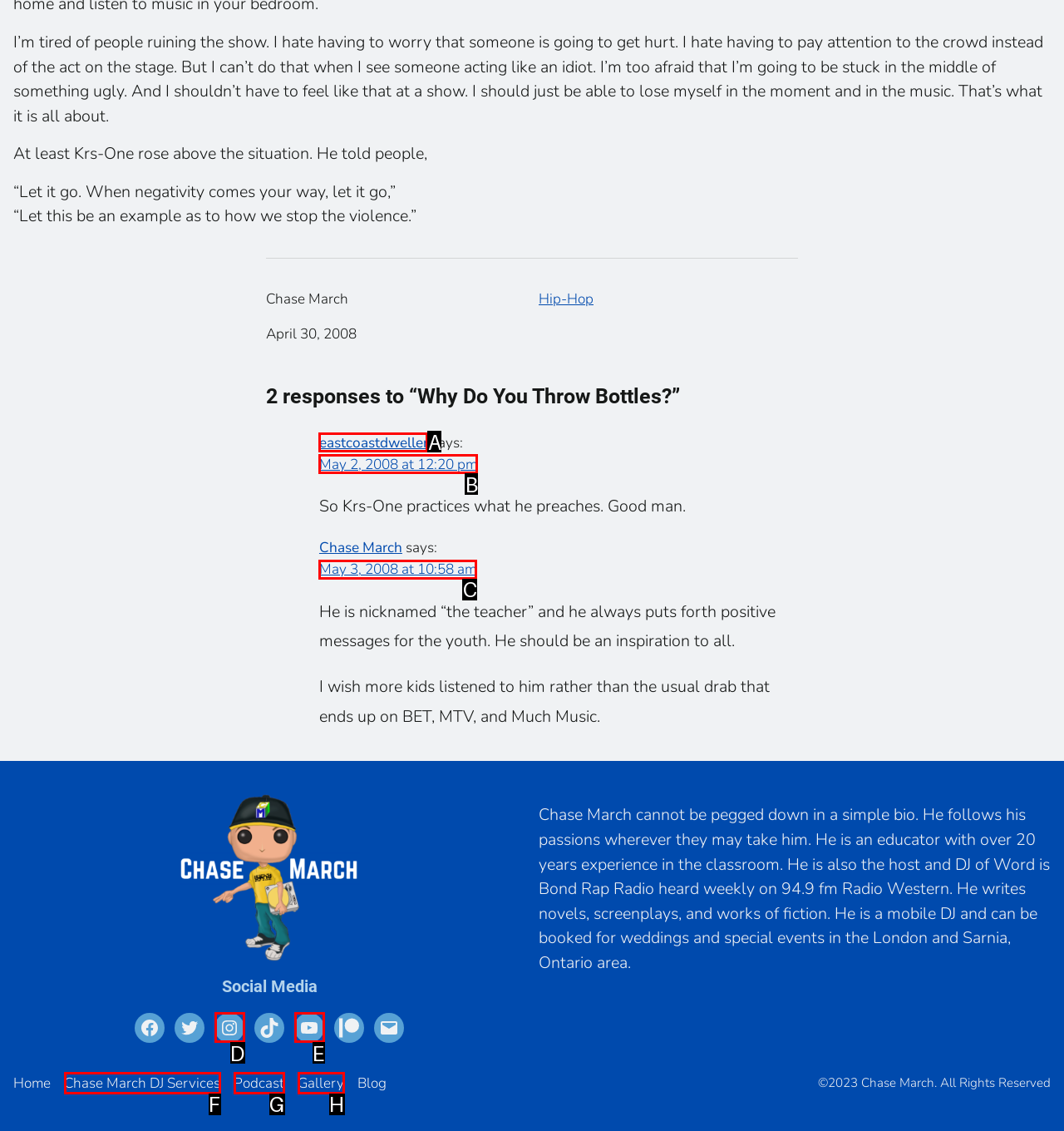Select the HTML element that matches the description: Chase March DJ Services. Provide the letter of the chosen option as your answer.

F